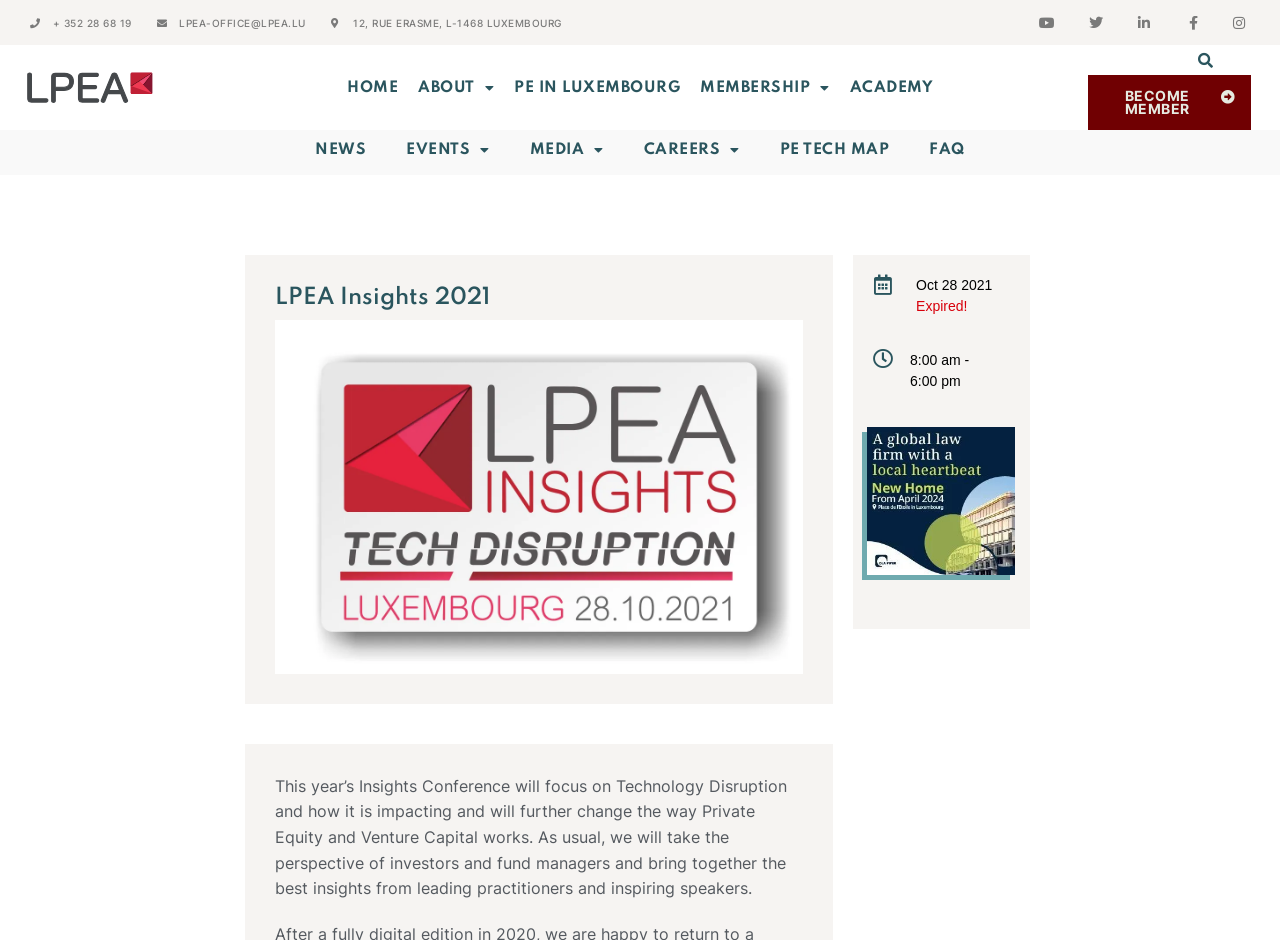Please respond to the question using a single word or phrase:
What is the time of the Insights Conference?

8:00 am - 6:00 pm